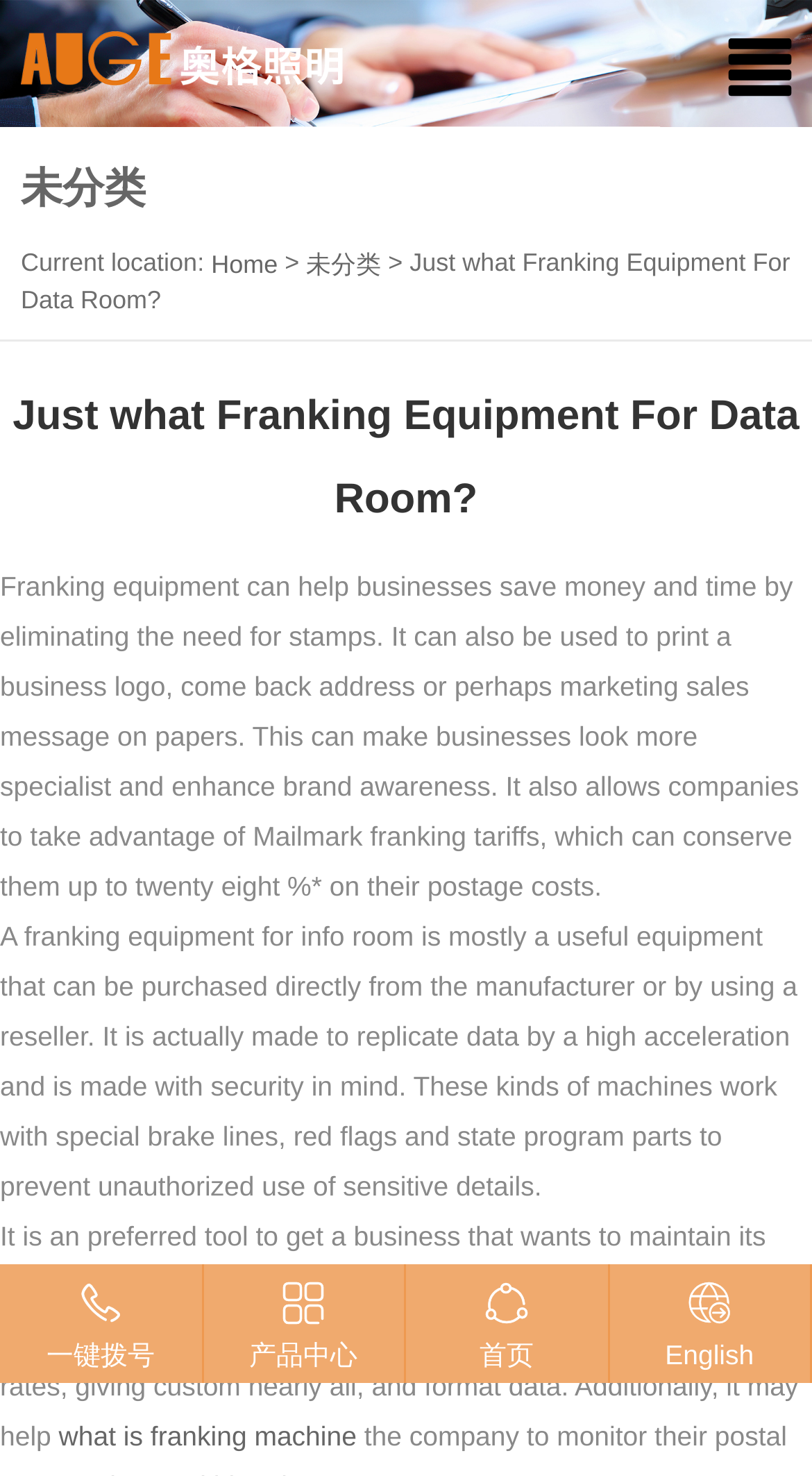Identify the bounding box coordinates of the part that should be clicked to carry out this instruction: "Click the '一键拨号' button".

[0.0, 0.861, 0.247, 0.933]